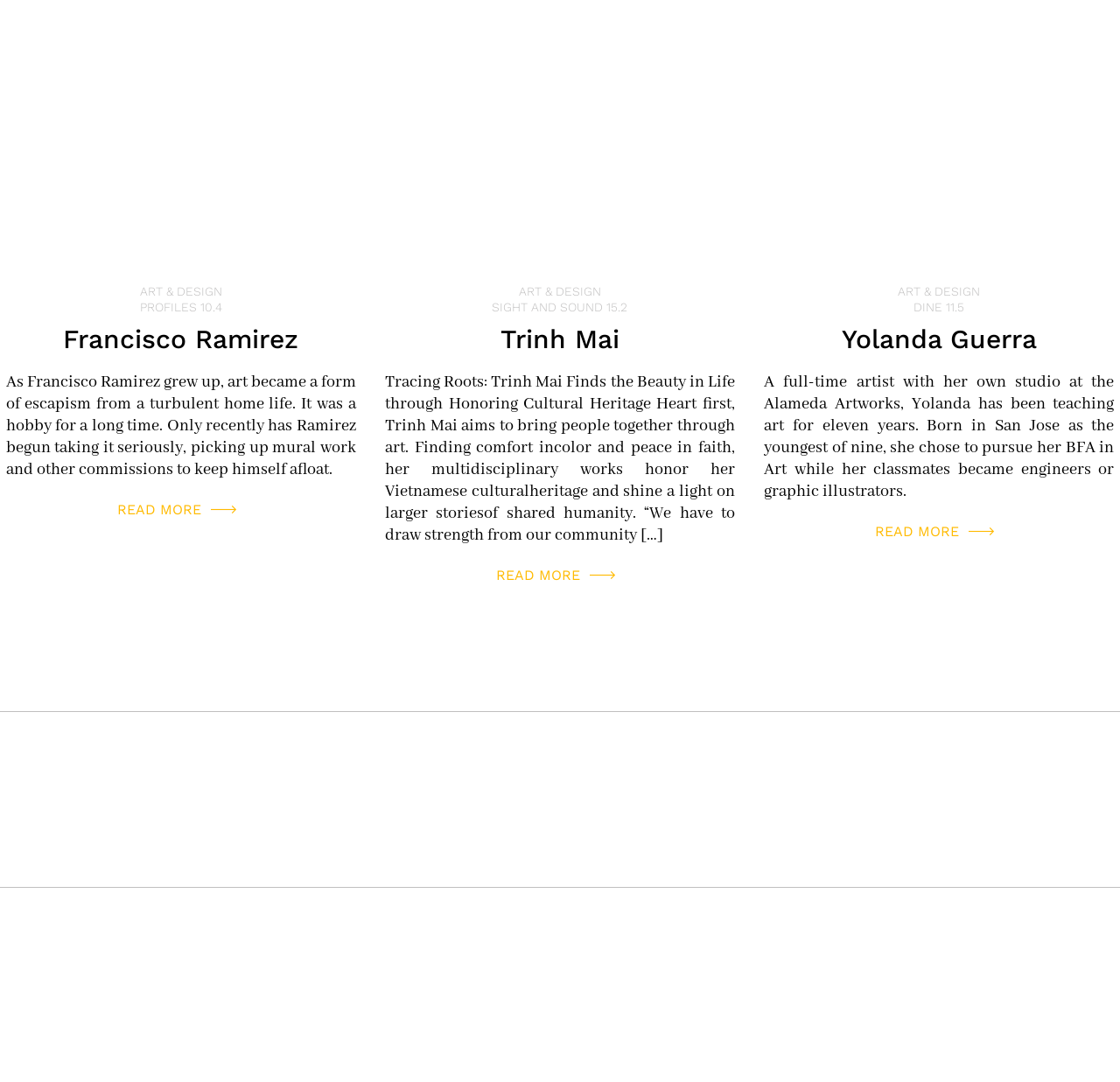What is the name of the agency?
Look at the screenshot and respond with one word or a short phrase.

Liquid Agency